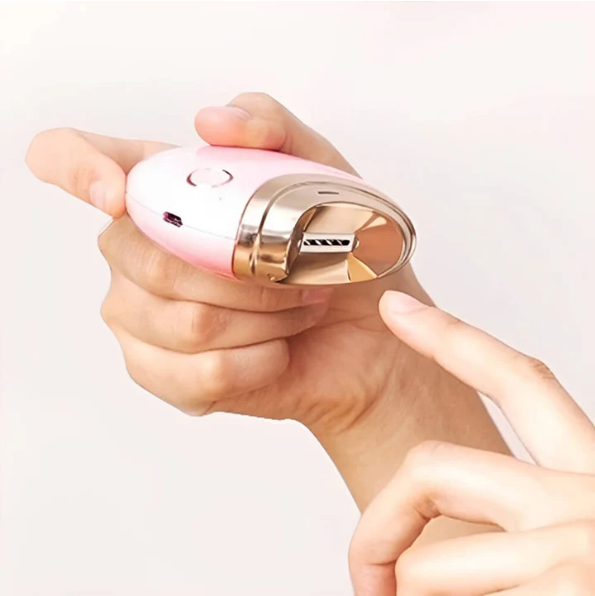Use a single word or phrase to respond to the question:
What is the purpose of the blades in the nail clippers?

Precise trimming